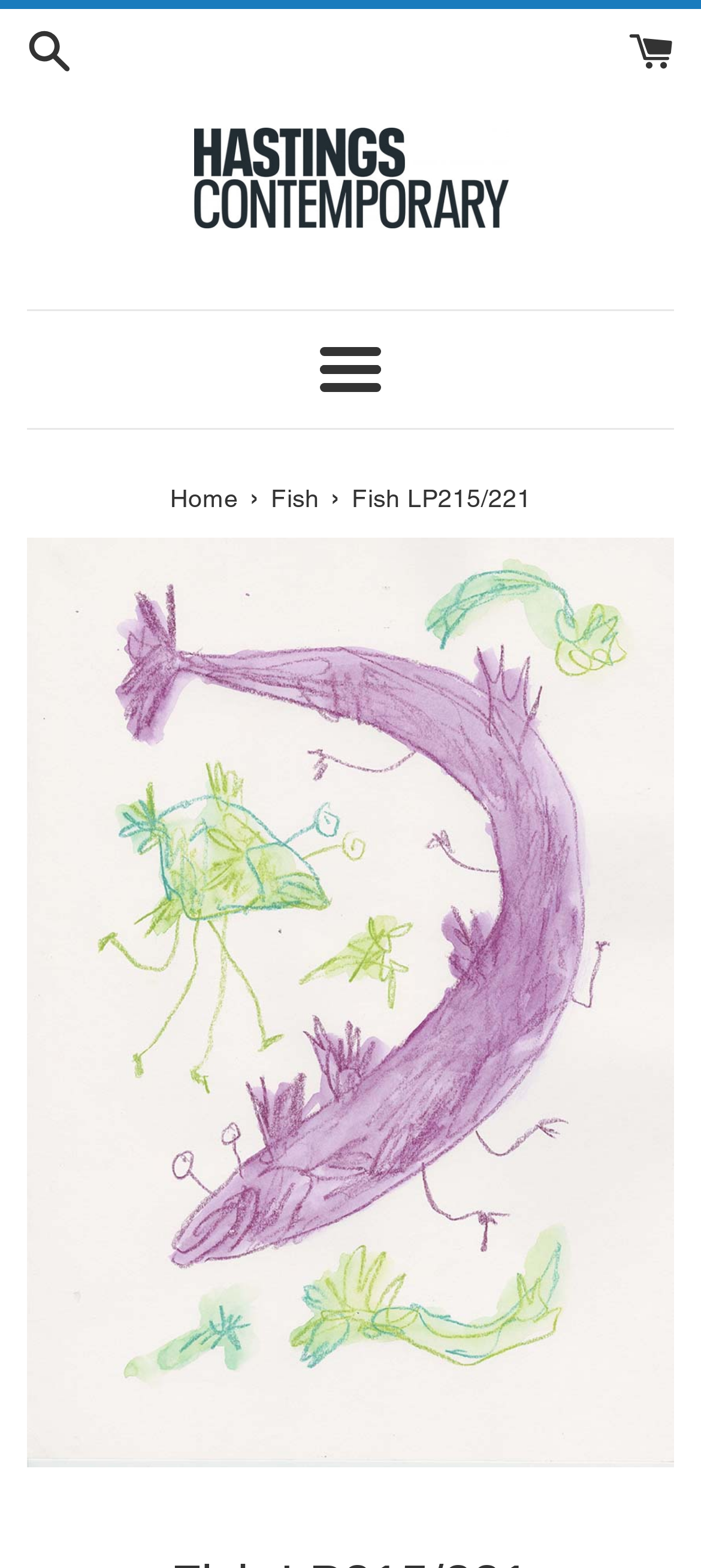Please give a concise answer to this question using a single word or phrase: 
What is the name of the website?

HastingsContemporary